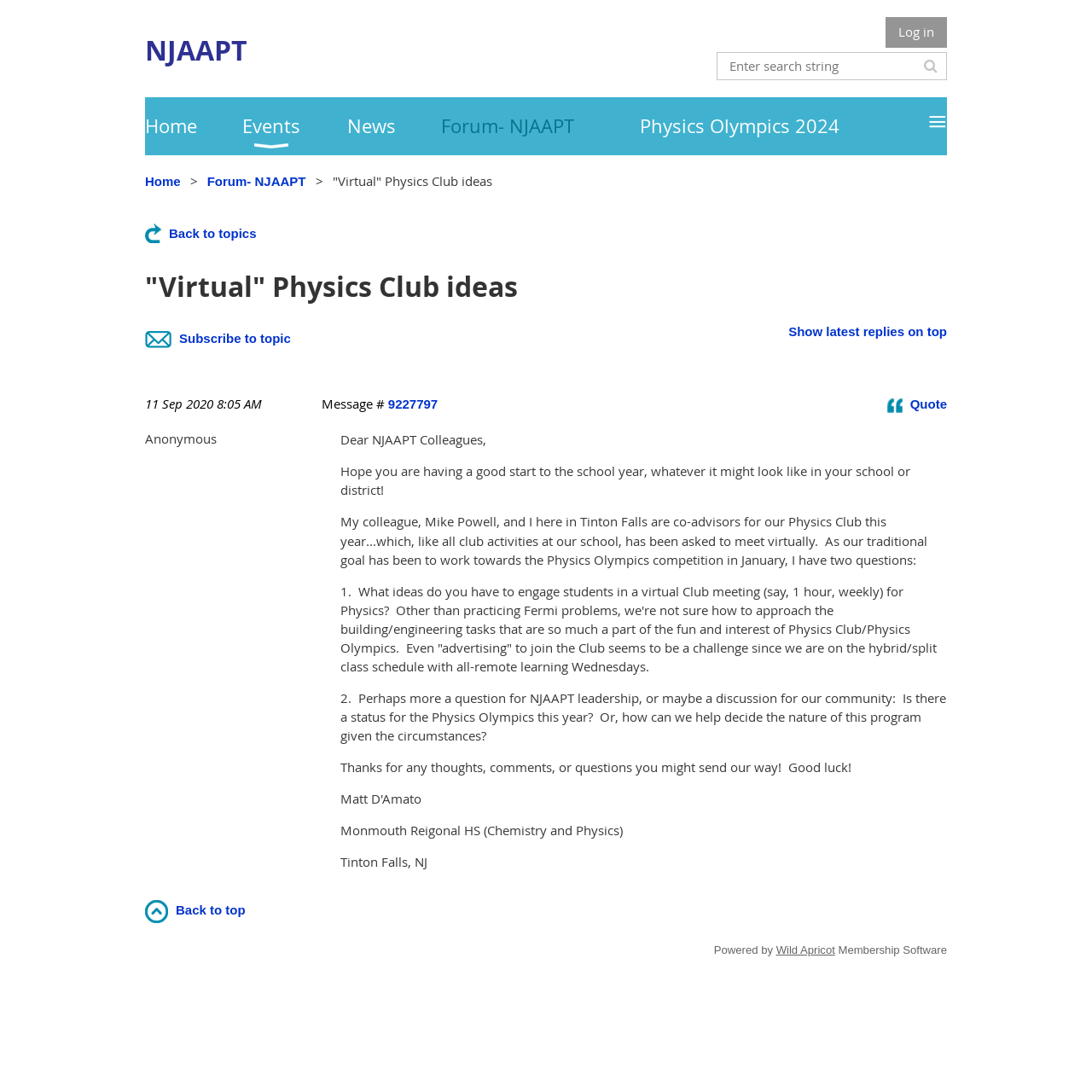What is the purpose of the 'Log in' link?
Using the image as a reference, answer the question with a short word or phrase.

To log in to the website